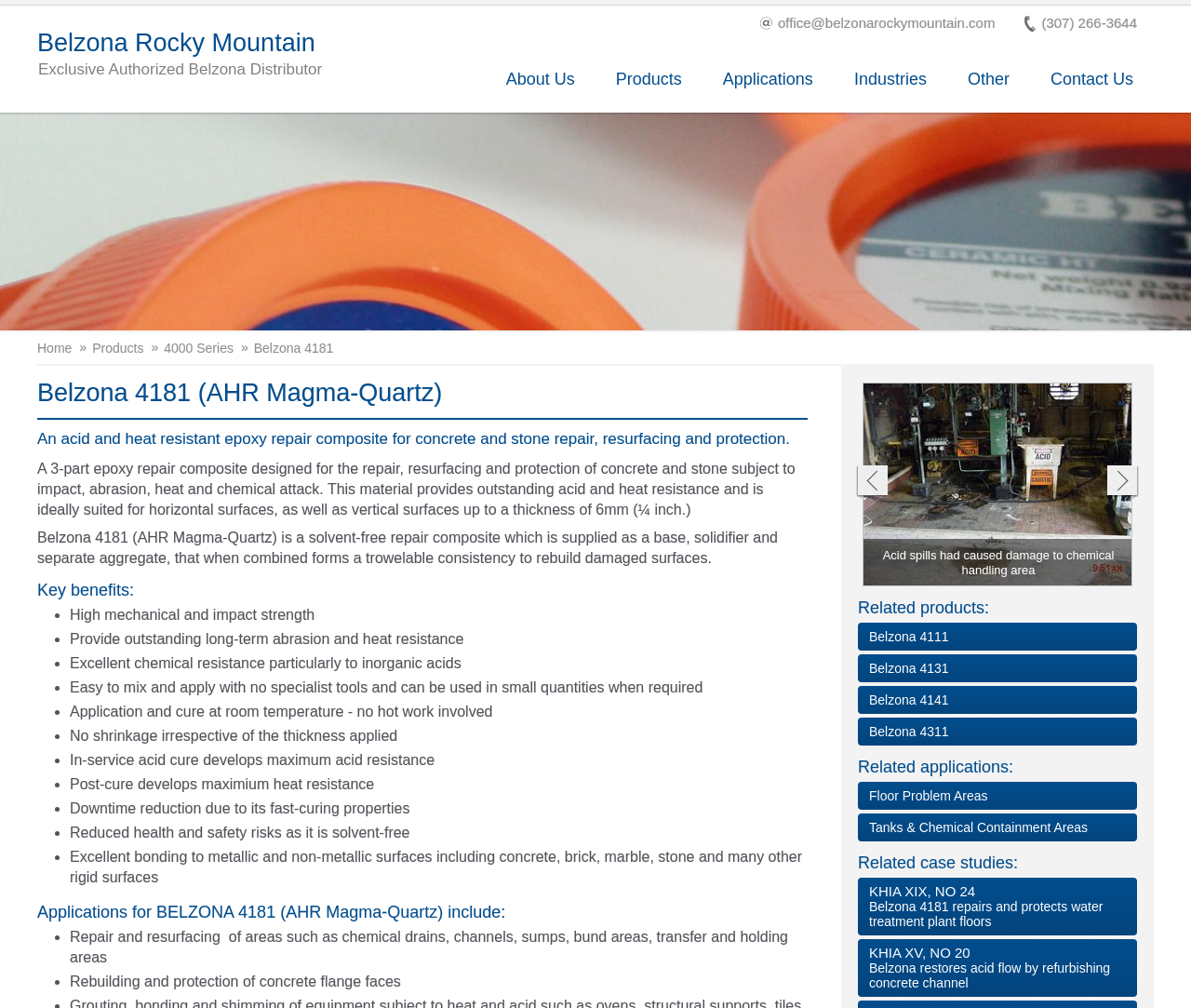What is the principal heading displayed on the webpage?

Belzona 4181 (AHR Magma-Quartz)